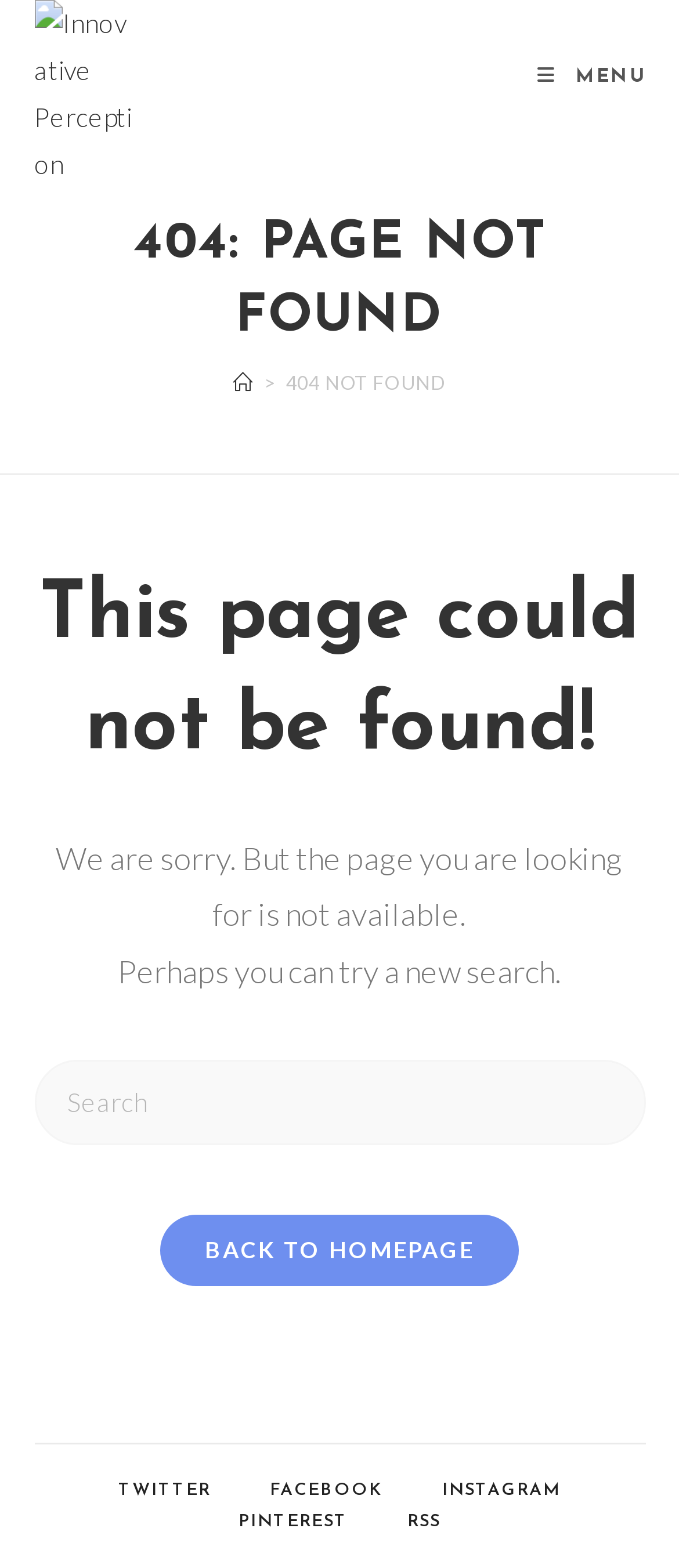Locate the bounding box coordinates of the UI element described by: "Back To Homepage". Provide the coordinates as four float numbers between 0 and 1, formatted as [left, top, right, bottom].

[0.235, 0.775, 0.765, 0.82]